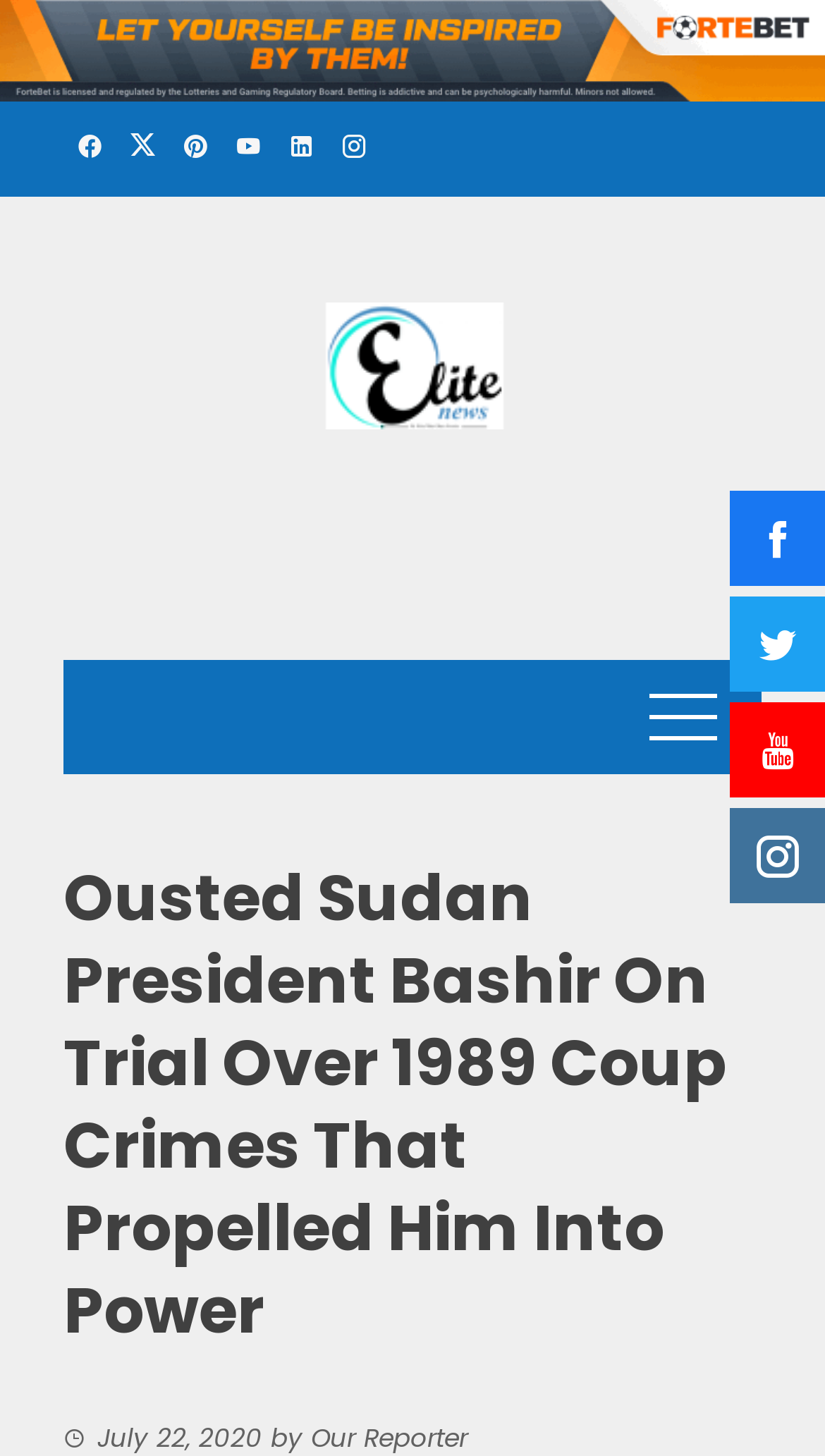Identify the webpage's primary heading and generate its text.

Ousted Sudan President Bashir On Trial Over 1989 Coup Crimes That Propelled Him Into Power